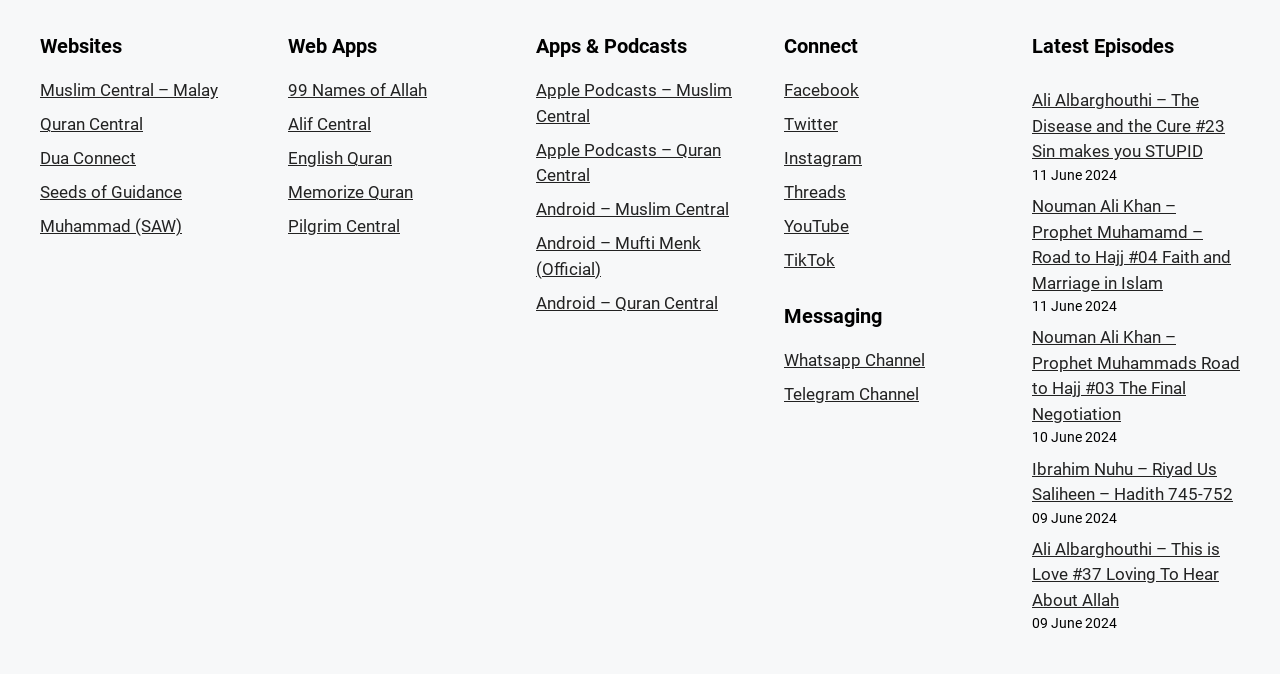Please find the bounding box coordinates (top-left x, top-left y, bottom-right x, bottom-right y) in the screenshot for the UI element described as follows: English Quran

[0.225, 0.213, 0.306, 0.242]